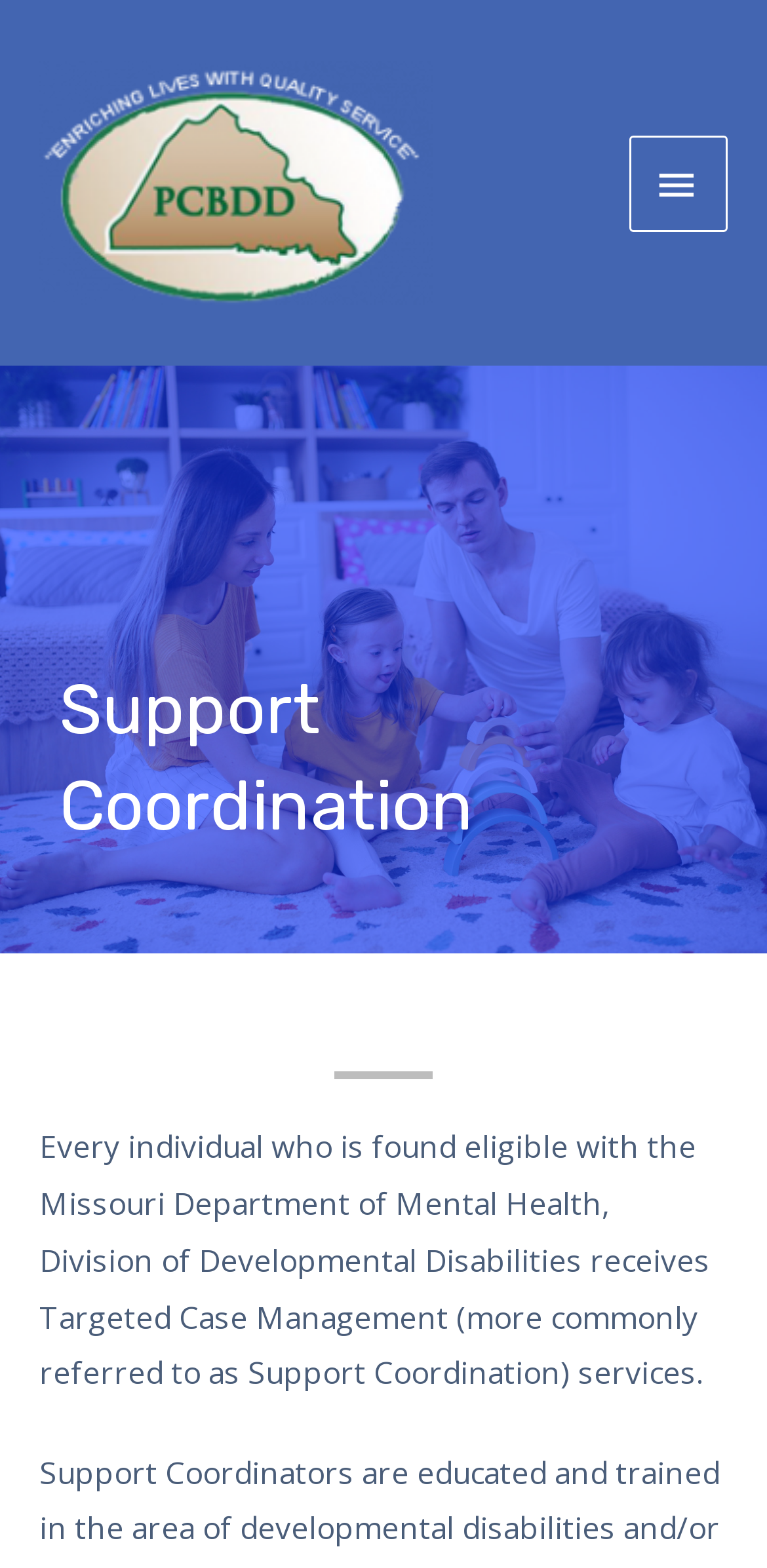Bounding box coordinates should be in the format (top-left x, top-left y, bottom-right x, bottom-right y) and all values should be floating point numbers between 0 and 1. Determine the bounding box coordinate for the UI element described as: Main Menu

[0.82, 0.086, 0.949, 0.147]